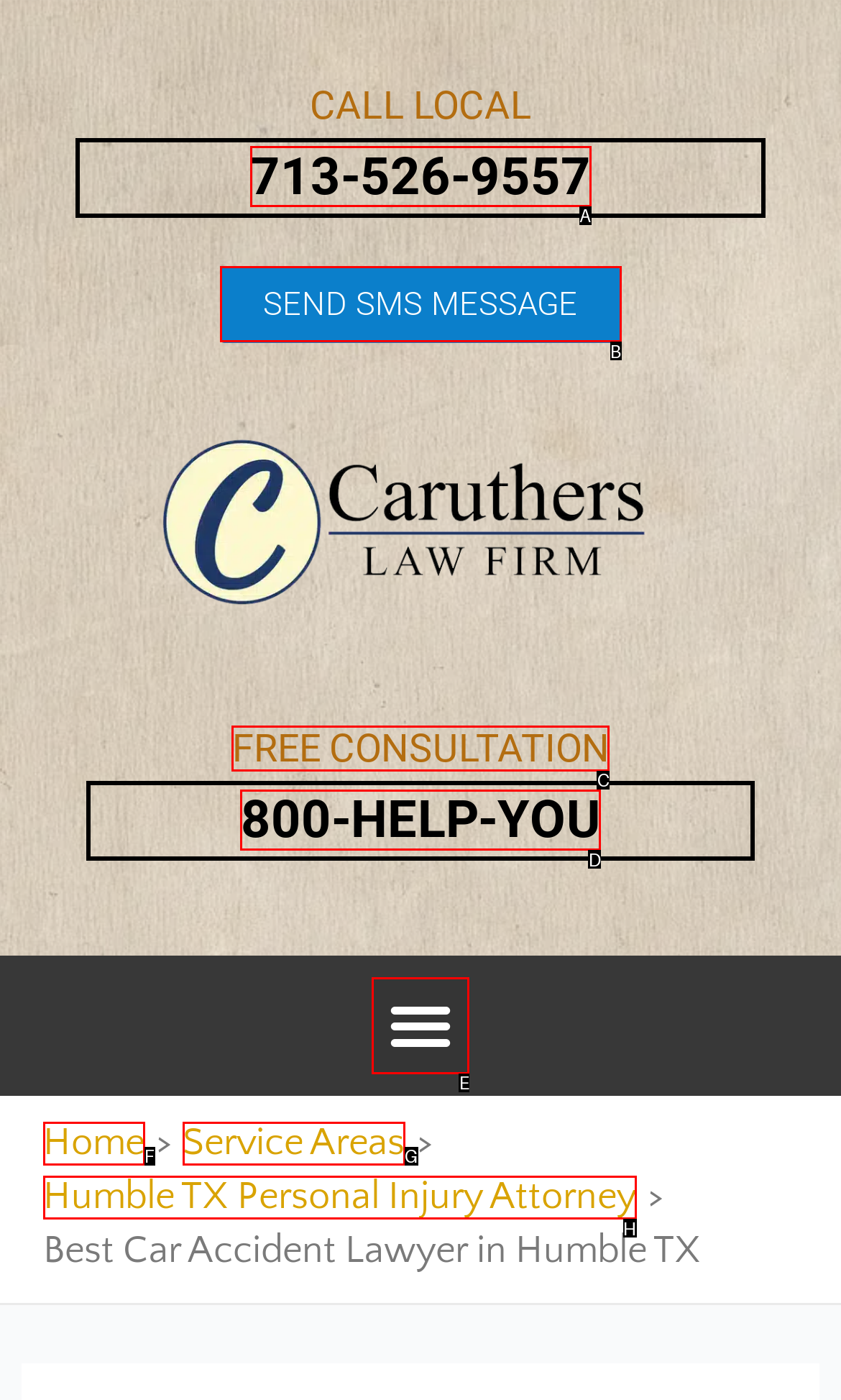Determine which UI element you should click to perform the task: Toggle the menu
Provide the letter of the correct option from the given choices directly.

E